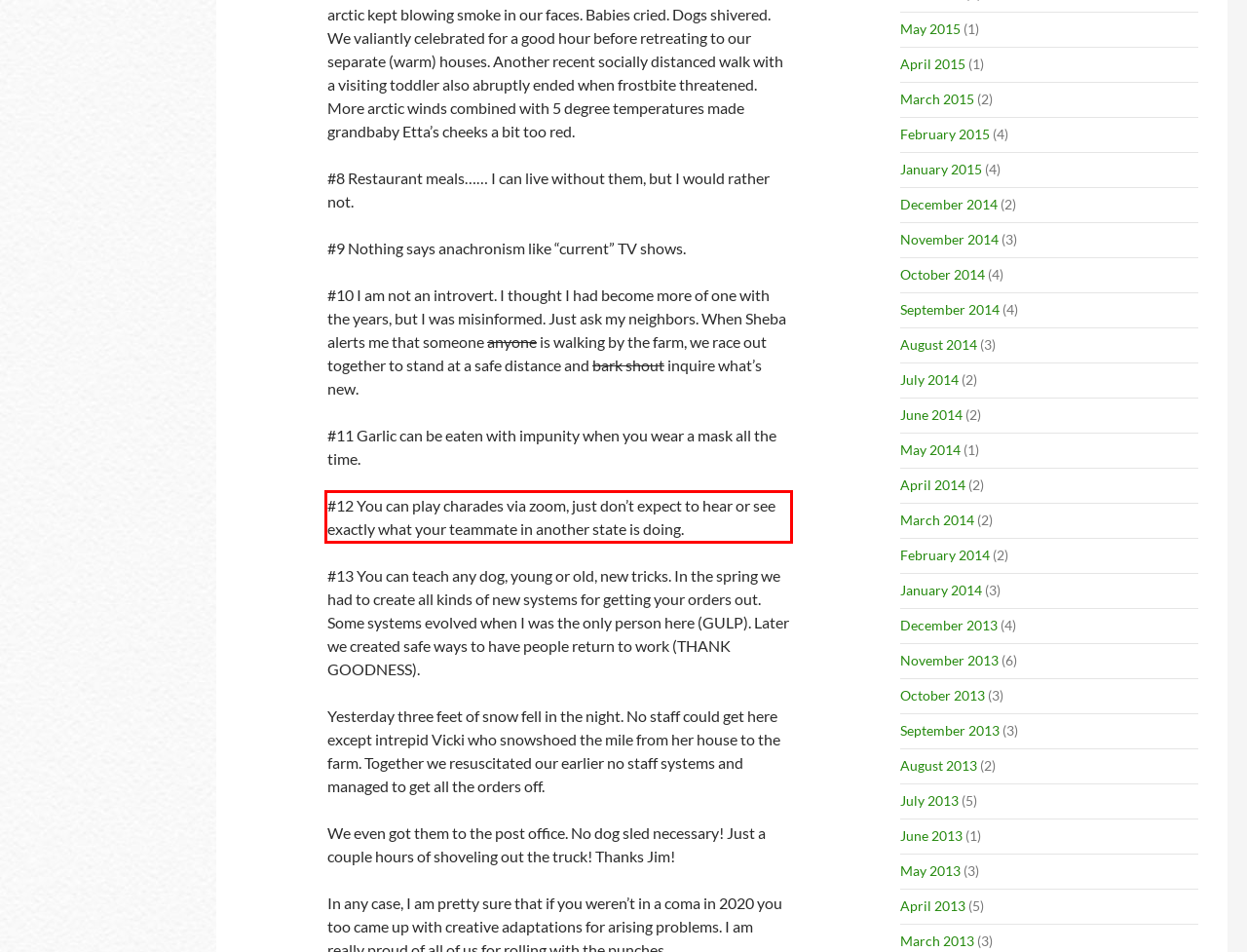Please examine the screenshot of the webpage and read the text present within the red rectangle bounding box.

#12 You can play charades via zoom, just don’t expect to hear or see exactly what your teammate in another state is doing.